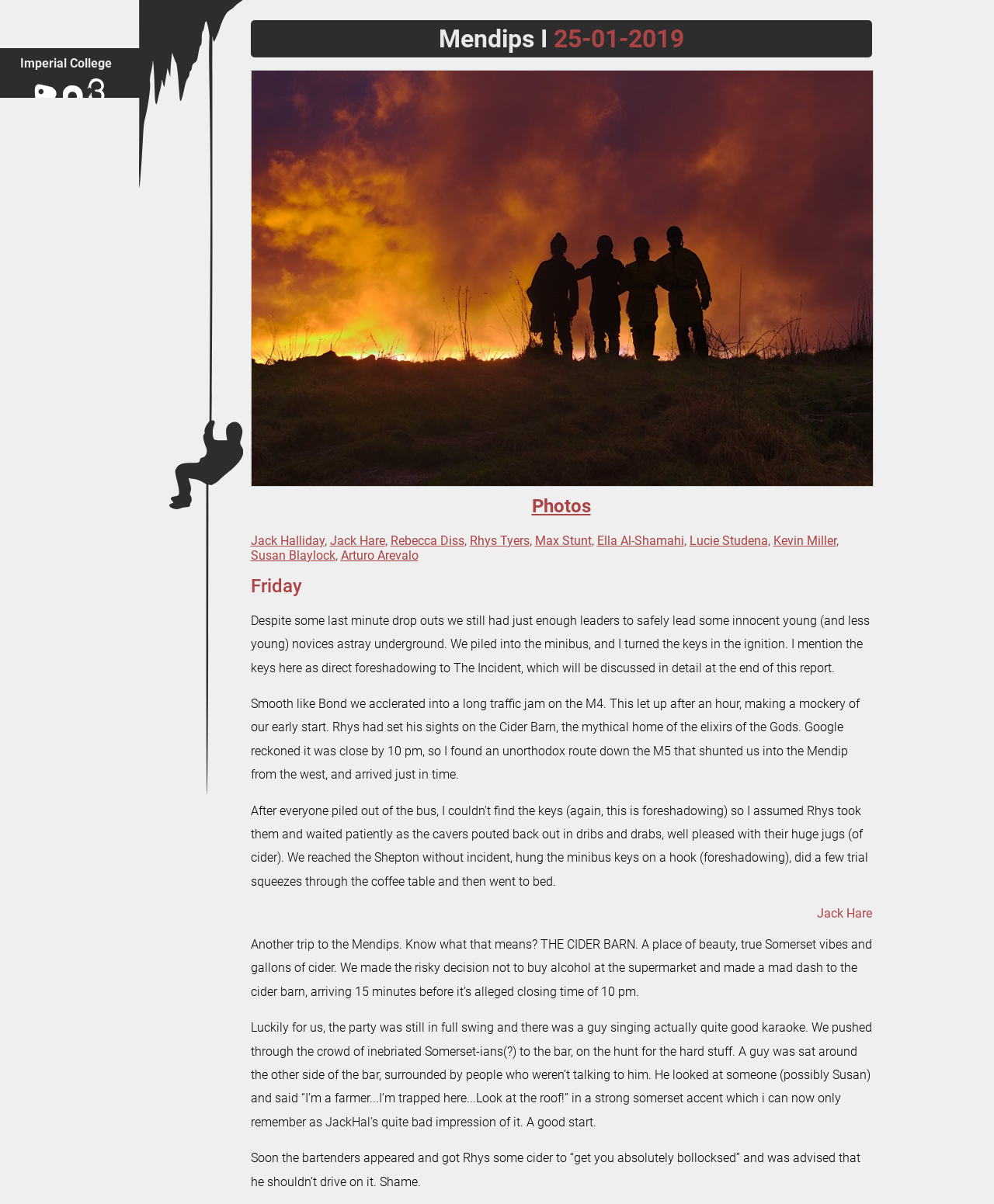Can you give a comprehensive explanation to the question given the content of the image?
What is the name of the caving club?

I found the answer by looking at the logo at the top left corner of the webpage, which is an image with the text 'Imperial College Caving Club'.